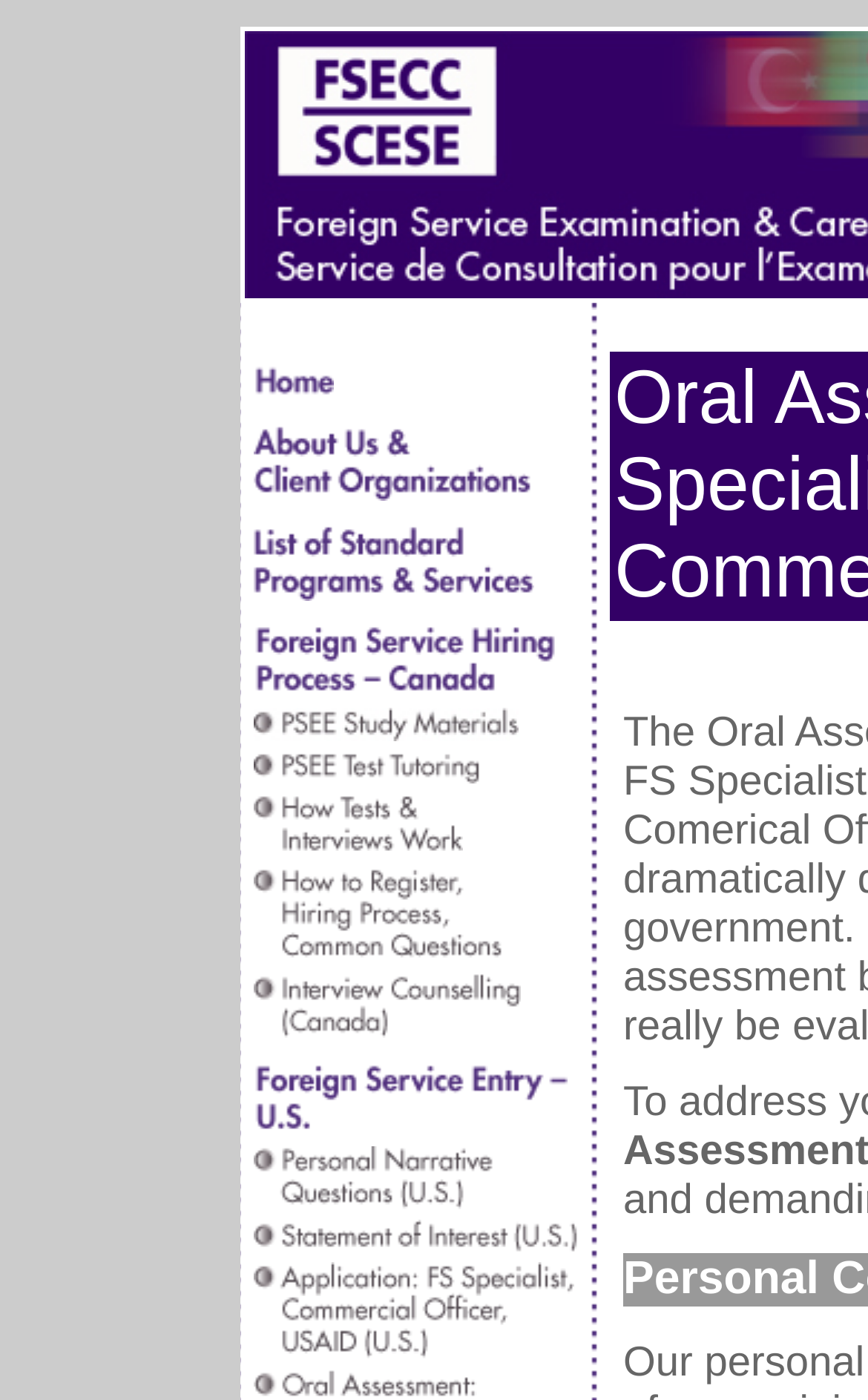Is 'About Us' a menu item? Refer to the image and provide a one-word or short phrase answer.

Yes